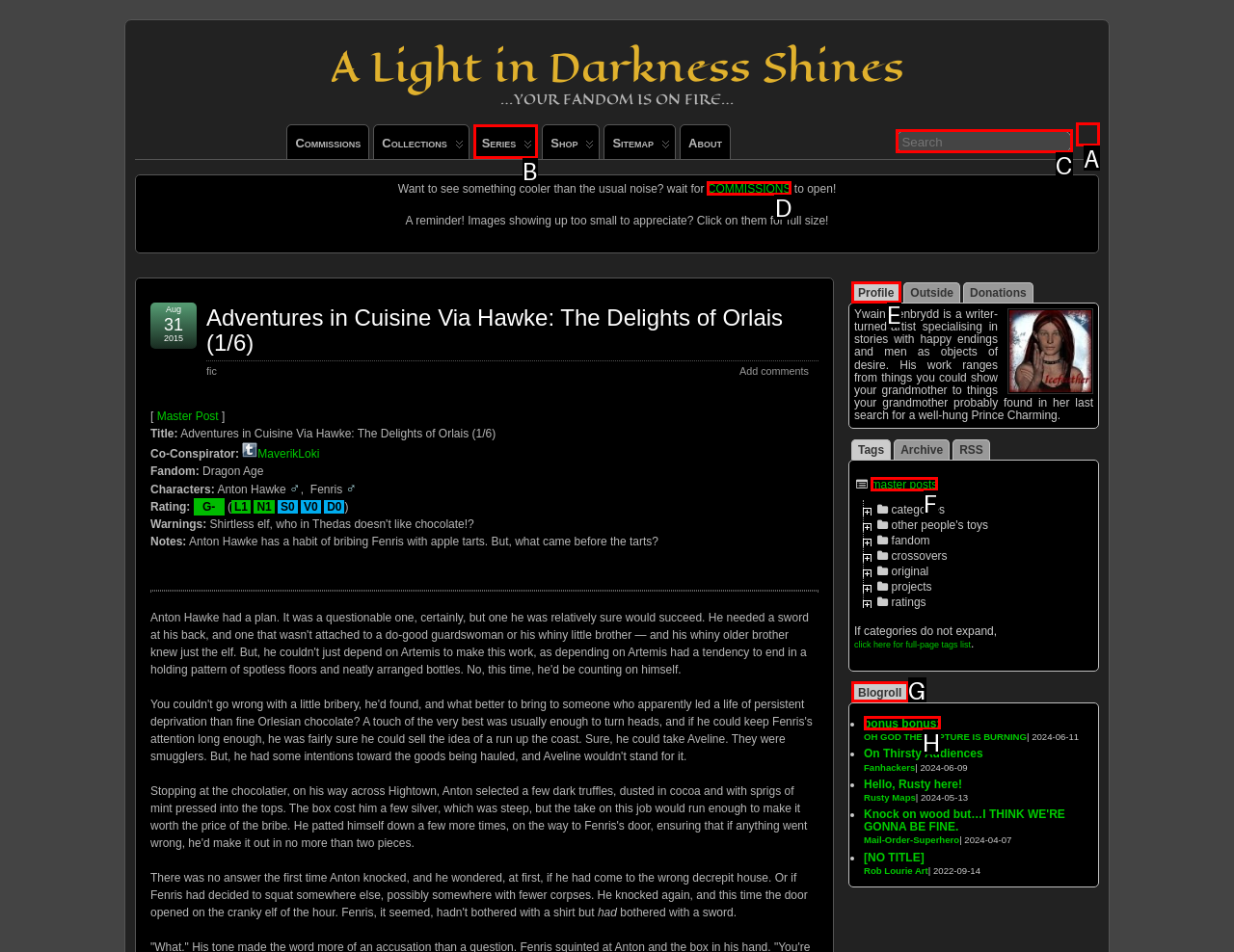For the task: Check the profile, tell me the letter of the option you should click. Answer with the letter alone.

E